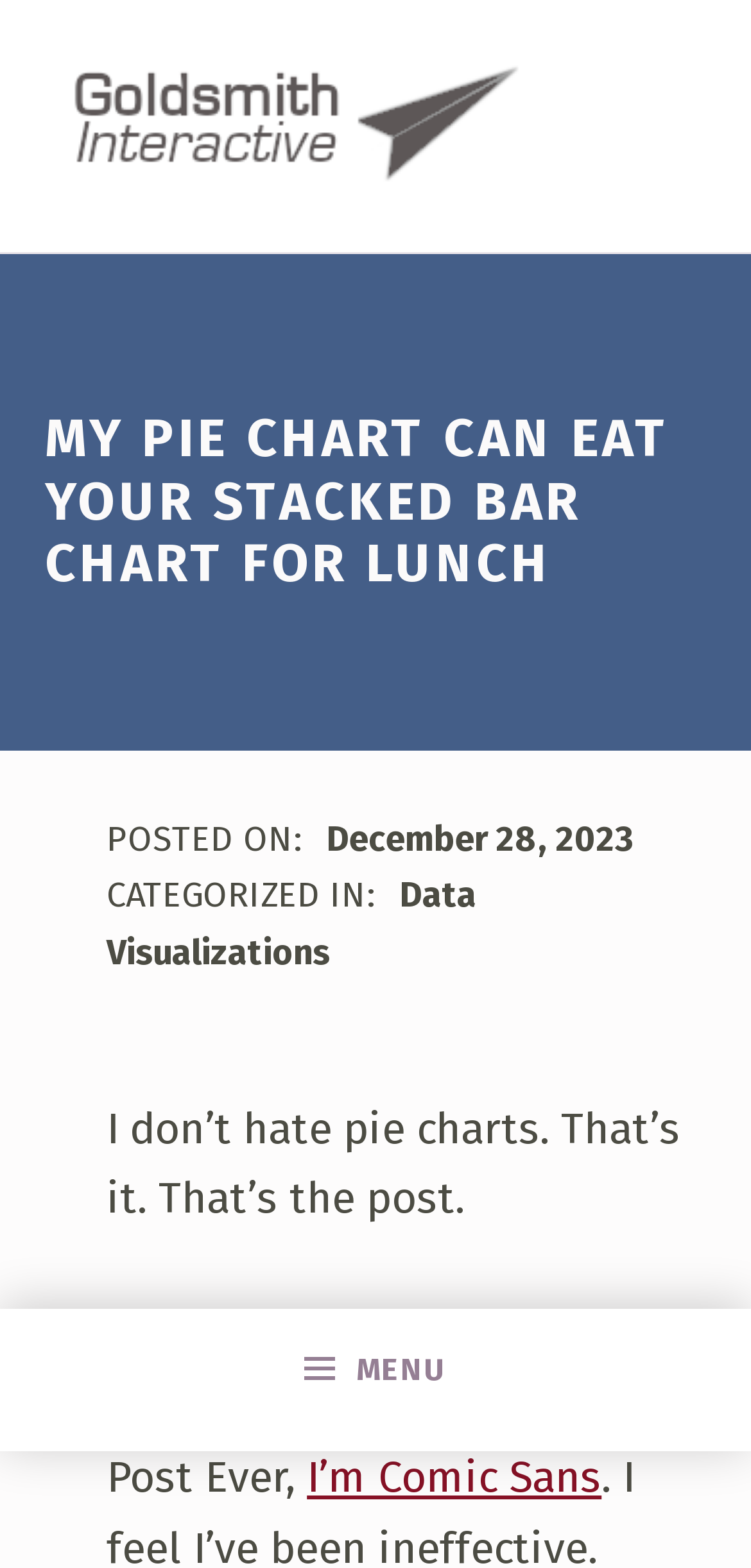Who is the author of the current post?
Based on the screenshot, provide a one-word or short-phrase response.

mjgoldsmith